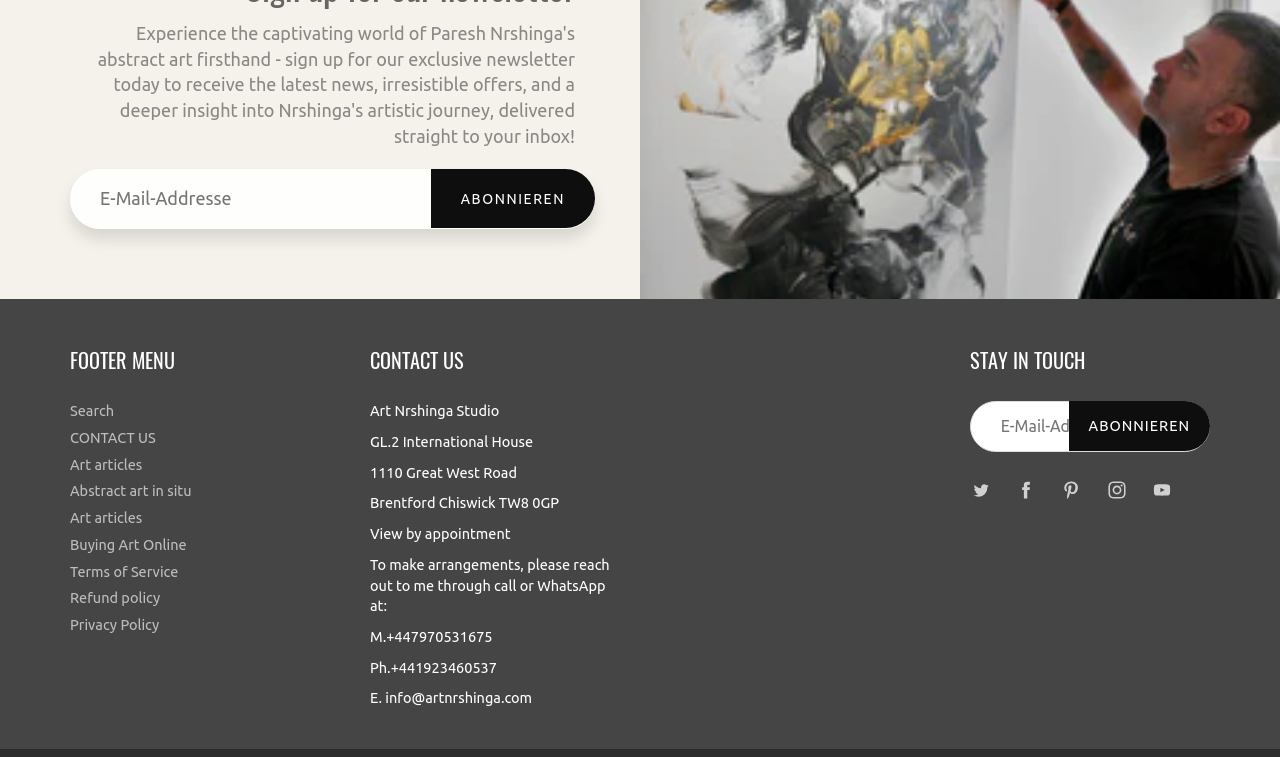Please provide a brief answer to the question using only one word or phrase: 
How many social media links are available?

5